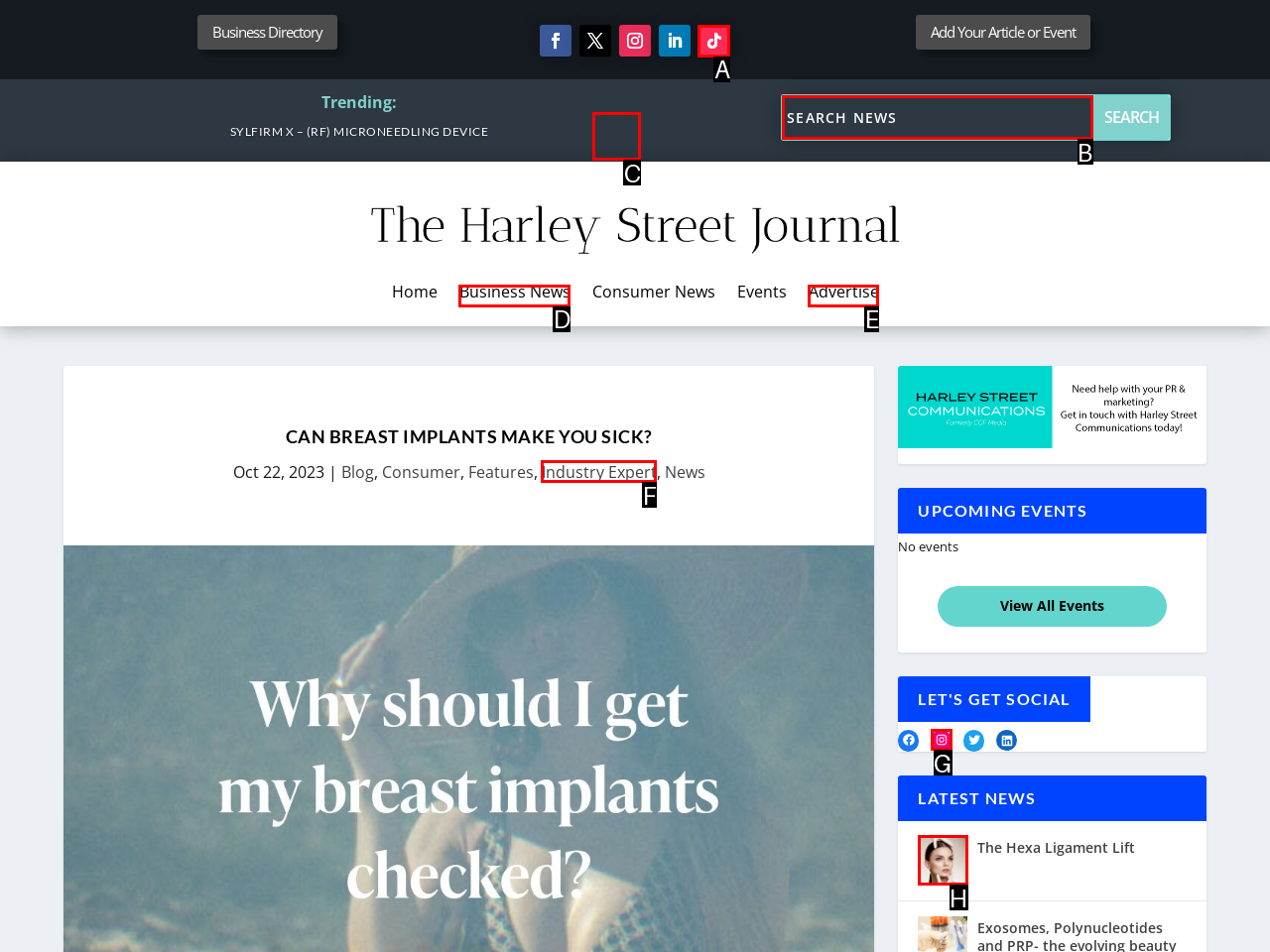Select the HTML element that needs to be clicked to carry out the task: Read the latest news
Provide the letter of the correct option.

H